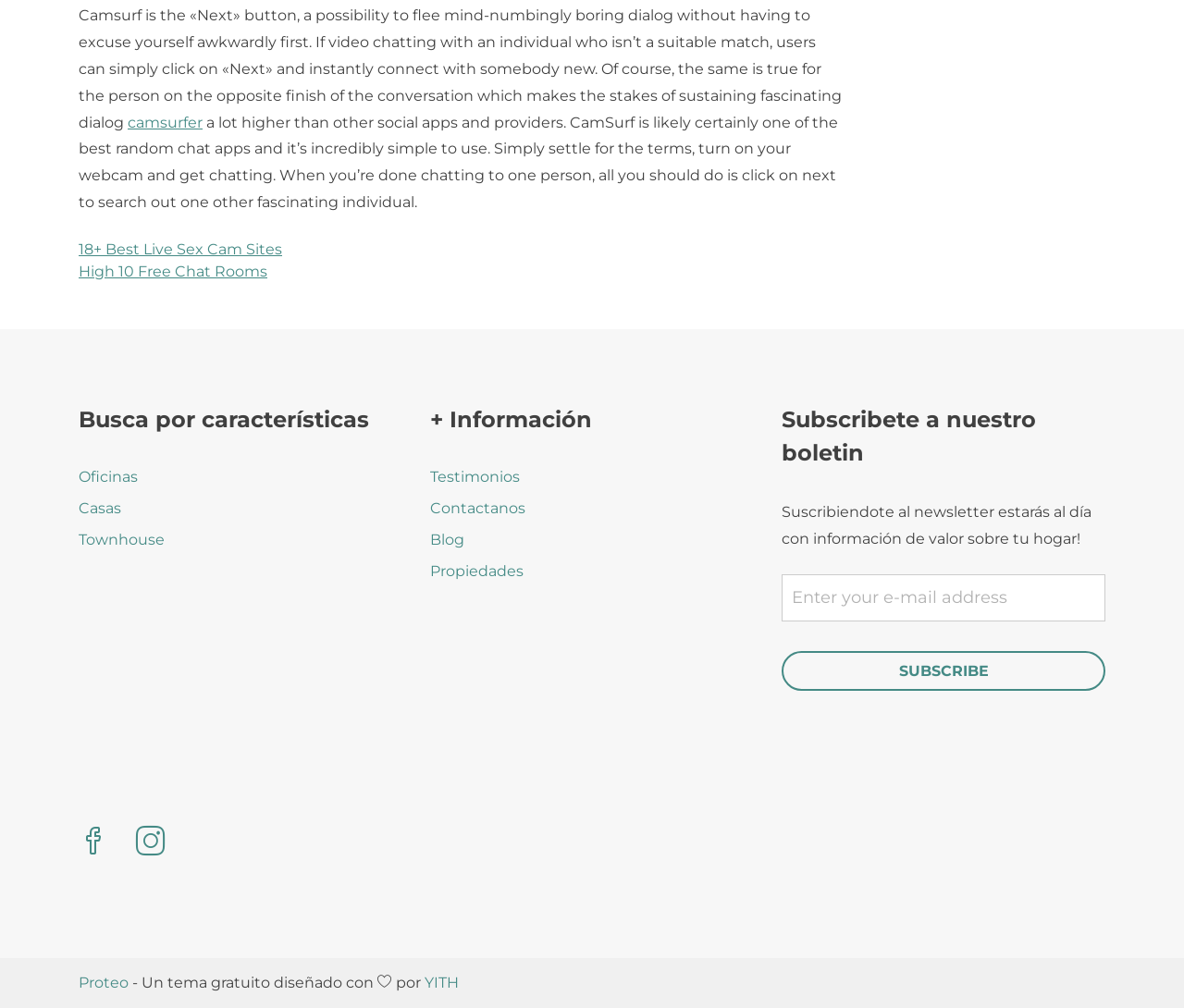Predict the bounding box coordinates of the UI element that matches this description: "Cheaper by the Dozen 2". The coordinates should be in the format [left, top, right, bottom] with each value between 0 and 1.

None